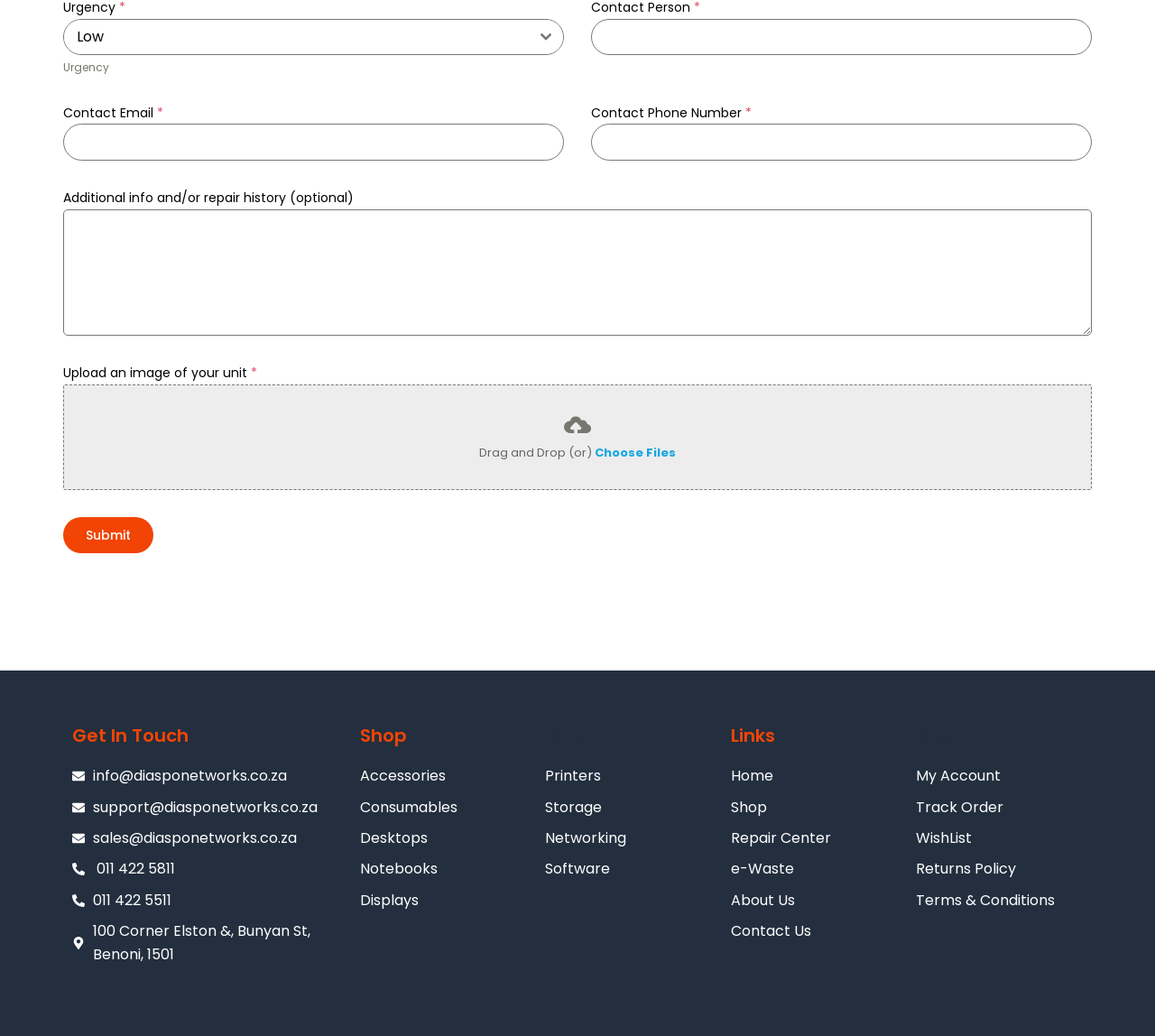What is the address of the company?
Please respond to the question with a detailed and informative answer.

The website provides the company's physical address, which is 100 Corner Elston &, Bunyan St, Benoni, 1501, indicating the location of the company's office or headquarters.